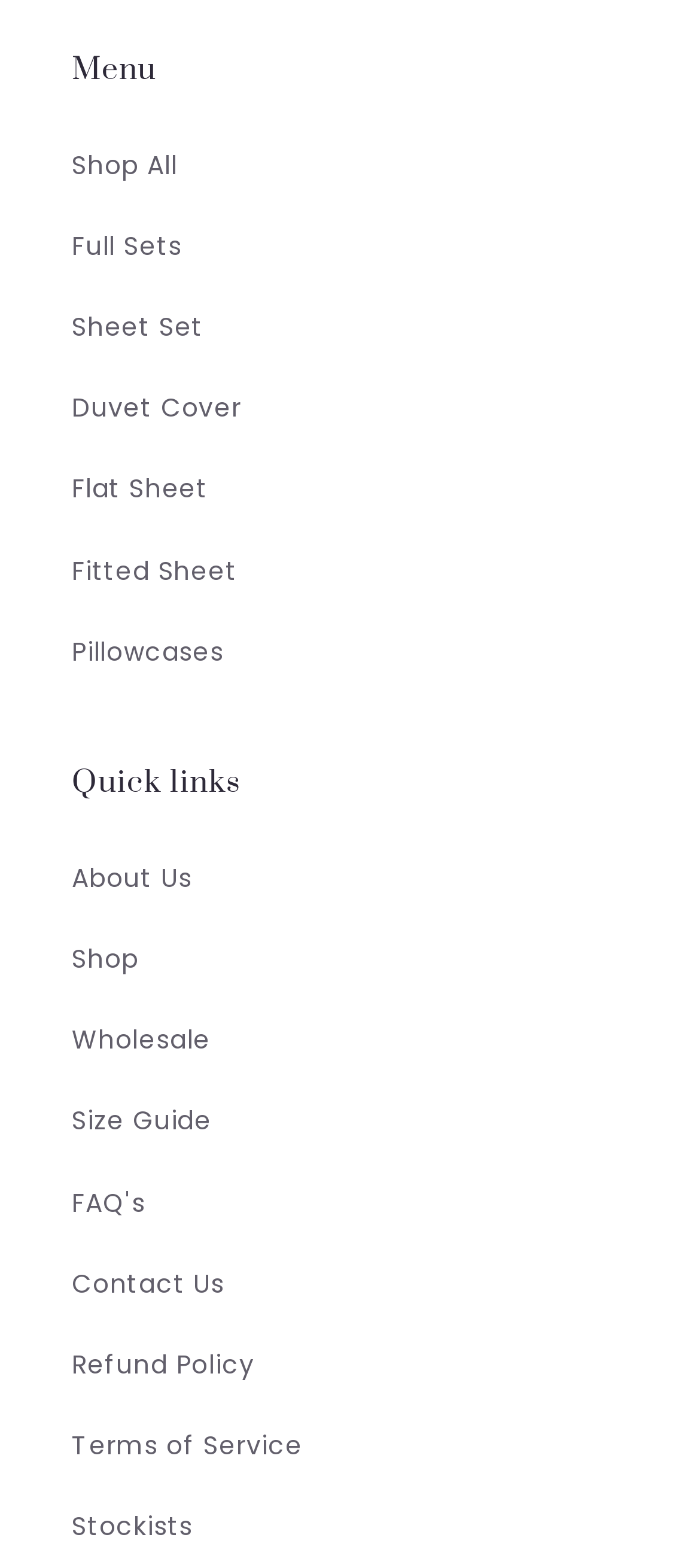Please indicate the bounding box coordinates of the element's region to be clicked to achieve the instruction: "Click on Shop All". Provide the coordinates as four float numbers between 0 and 1, i.e., [left, top, right, bottom].

[0.103, 0.08, 0.897, 0.132]